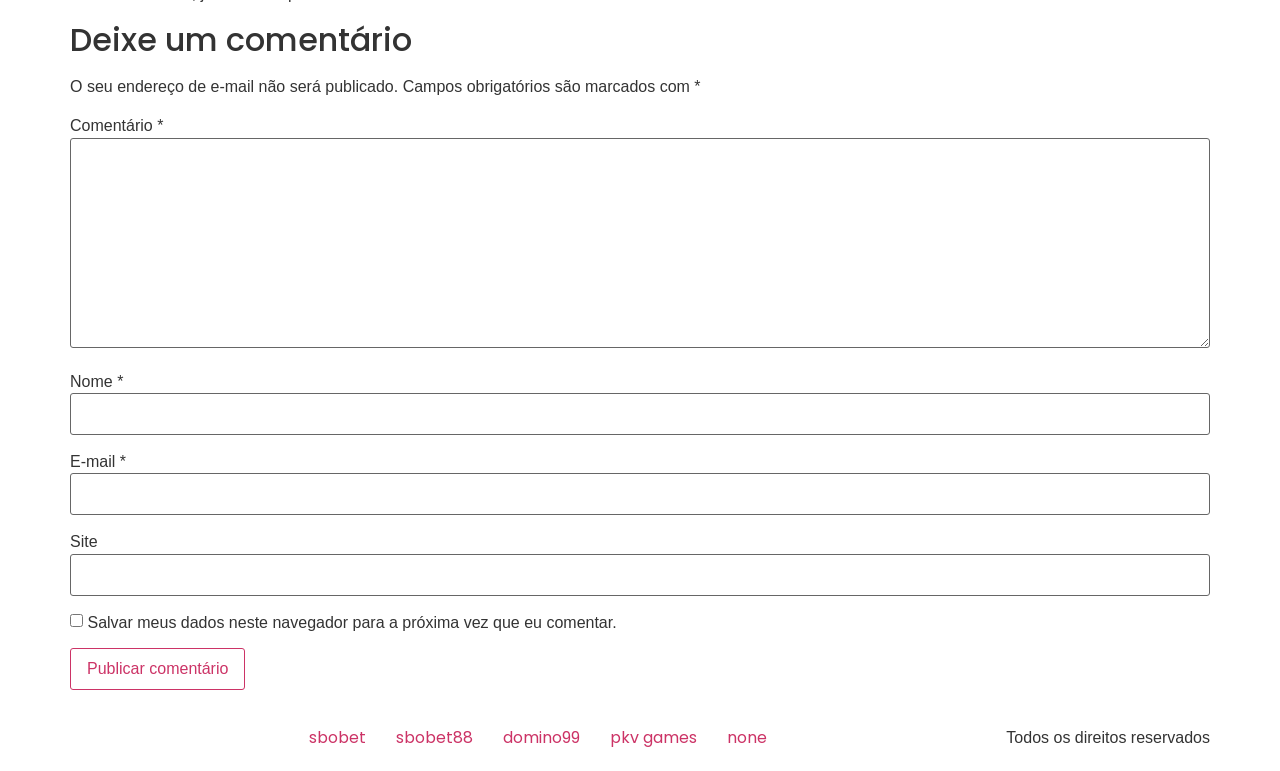Please identify the bounding box coordinates of the element on the webpage that should be clicked to follow this instruction: "Visit sbobet". The bounding box coordinates should be given as four float numbers between 0 and 1, formatted as [left, top, right, bottom].

[0.23, 0.935, 0.298, 0.979]